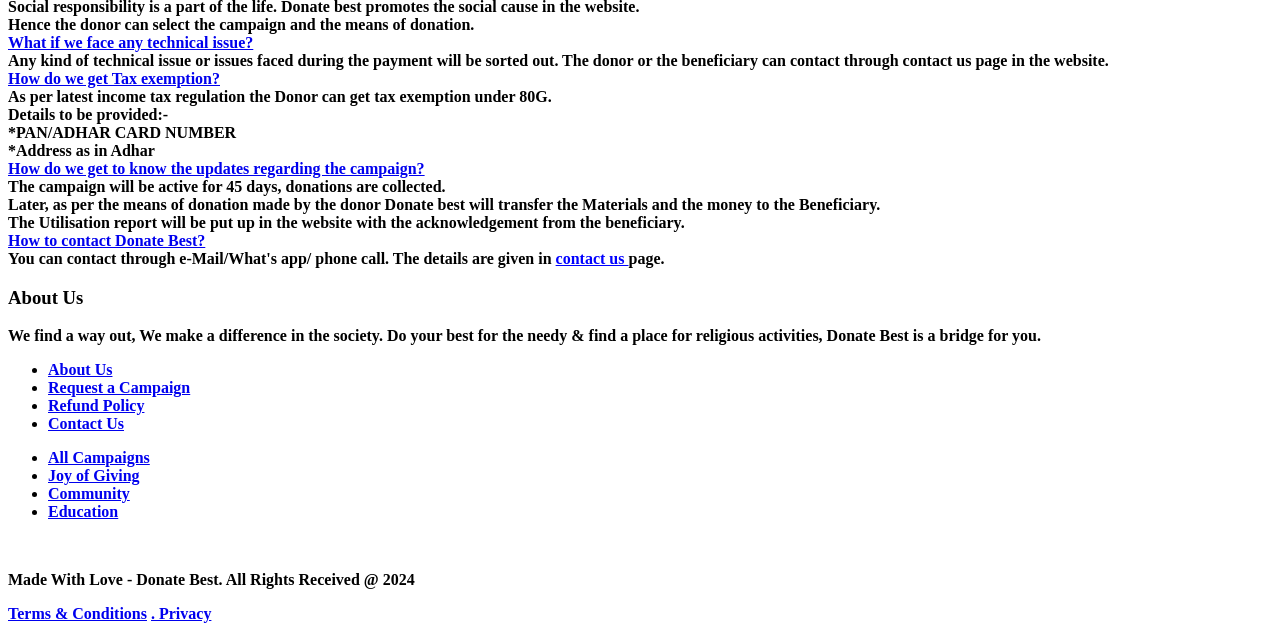What is required for tax exemption?
Please answer the question with as much detail and depth as you can.

According to the webpage, to get tax exemption, the donor needs to provide PAN/ADHAR CARD NUMBER and Address as in Adhar, as stated in the StaticText elements with the texts '*PAN/ADHAR CARD NUMBER' and '*Address as in Adhar'.